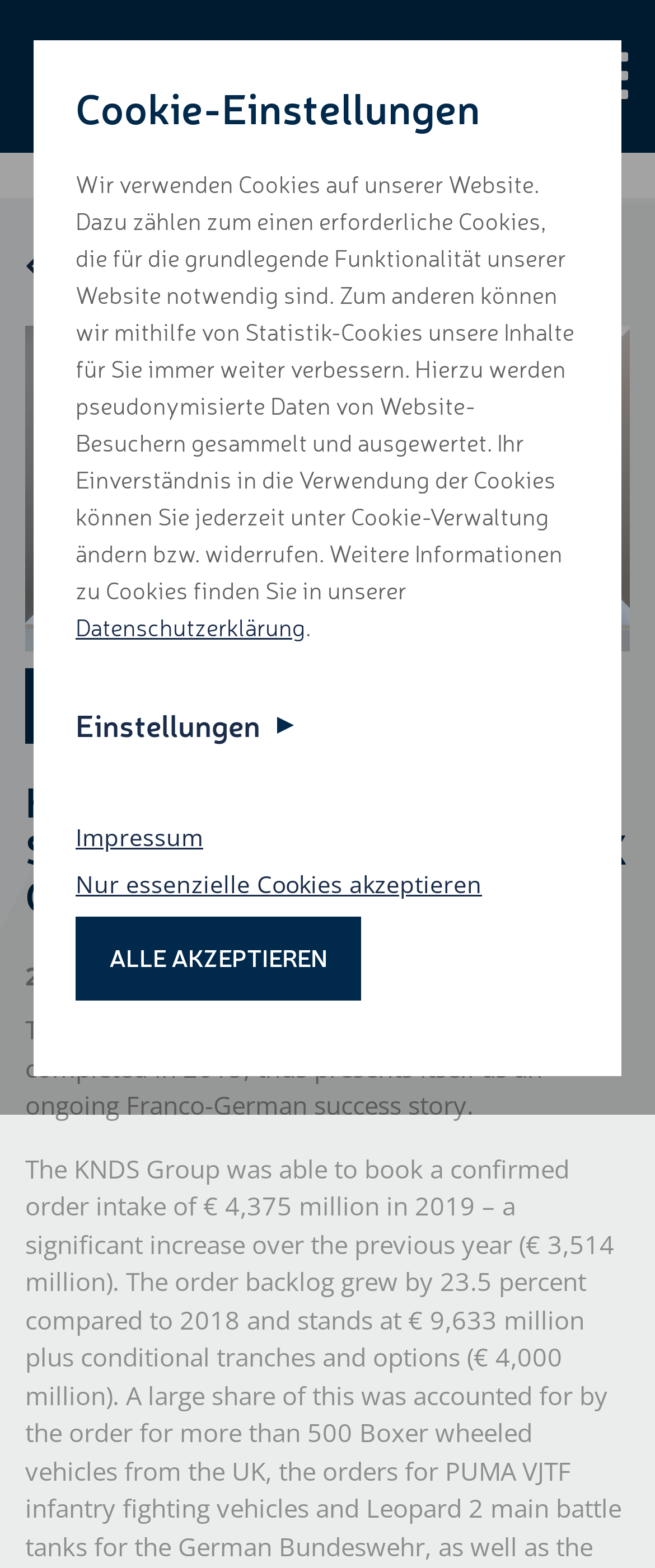Find and provide the bounding box coordinates for the UI element described with: "Download Image".

[0.038, 0.426, 0.423, 0.474]